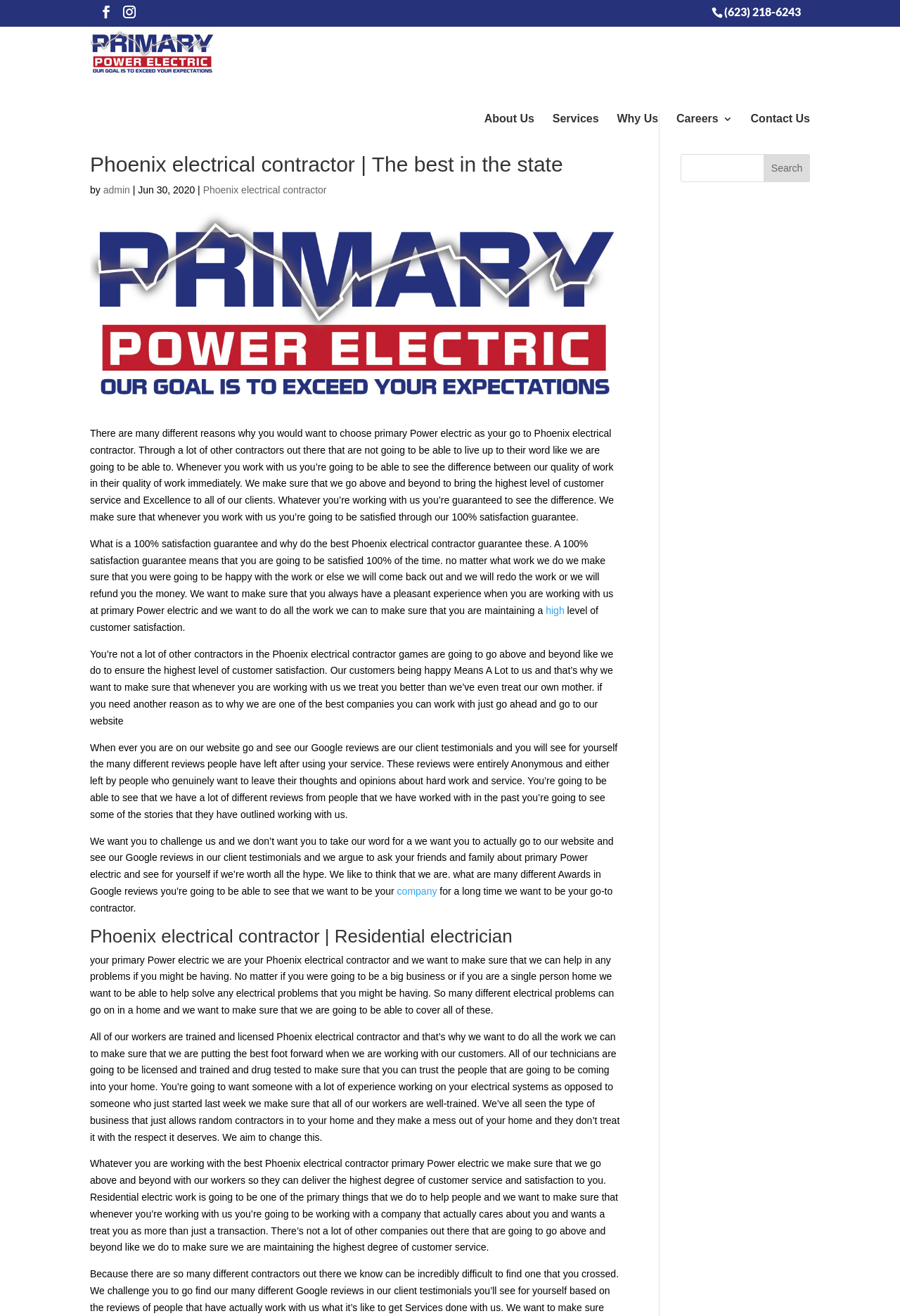What is the guarantee offered by the company?
Please provide a single word or phrase answer based on the image.

100% satisfaction guarantee